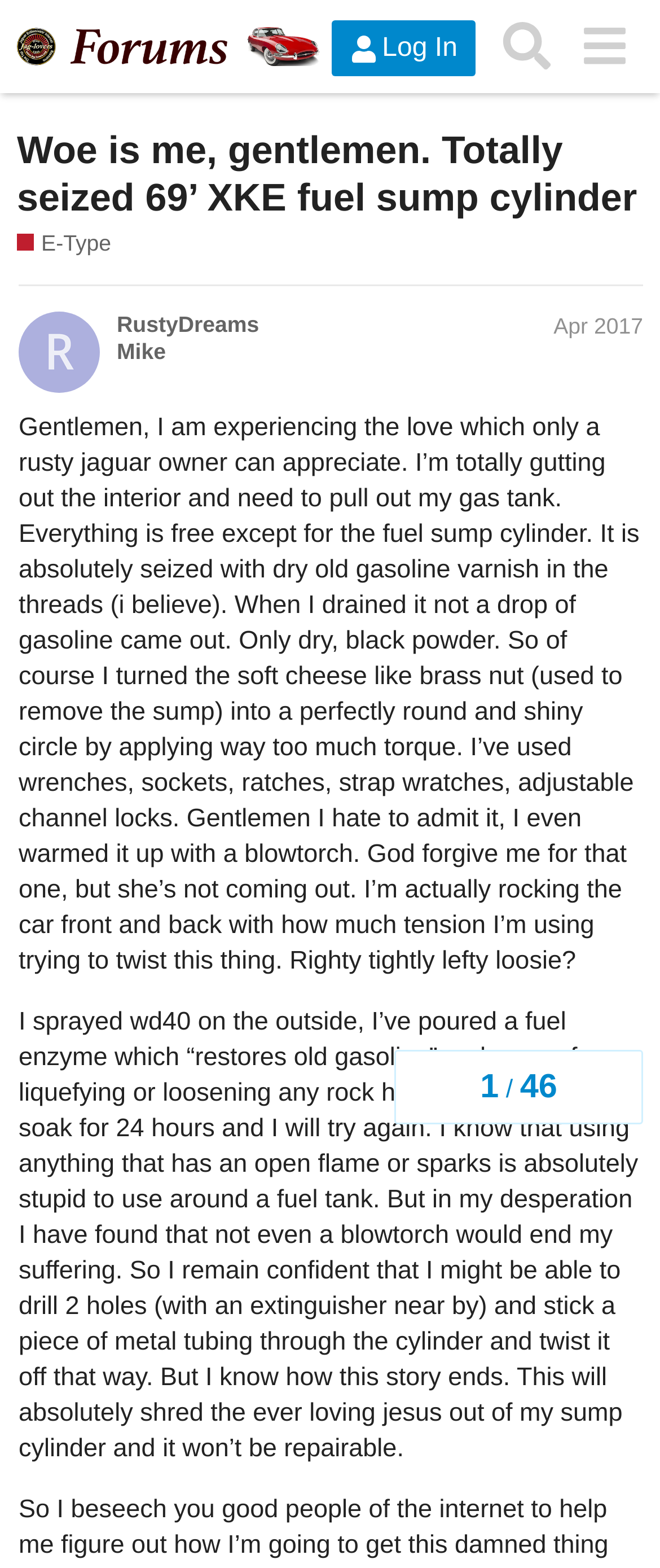Using the details in the image, give a detailed response to the question below:
What is the current state of the fuel sump cylinder?

According to the forum post, the fuel sump cylinder is currently seized, which means it is stuck and cannot be removed. The author has tried various methods to remove it, but so far, none have been successful.